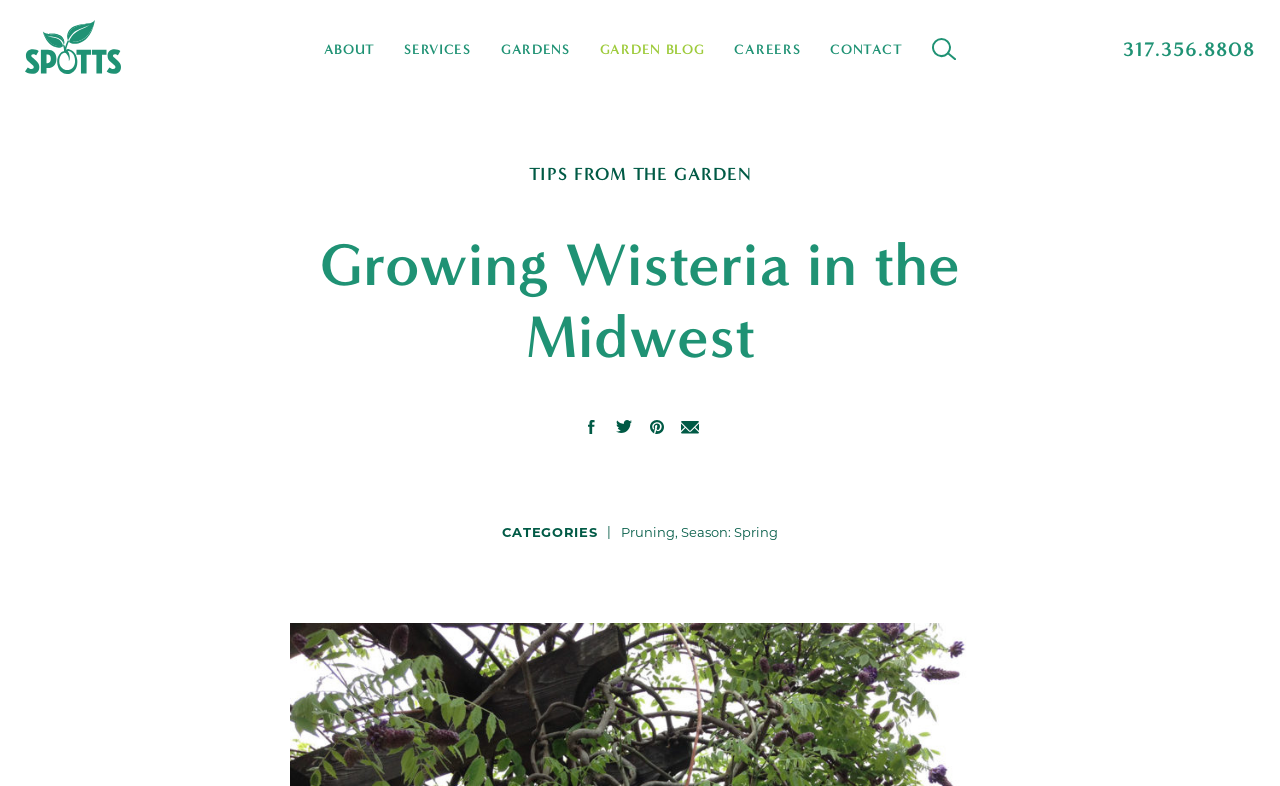Please provide the bounding box coordinate of the region that matches the element description: Season: Spring. Coordinates should be in the format (top-left x, top-left y, bottom-right x, bottom-right y) and all values should be between 0 and 1.

[0.532, 0.667, 0.608, 0.687]